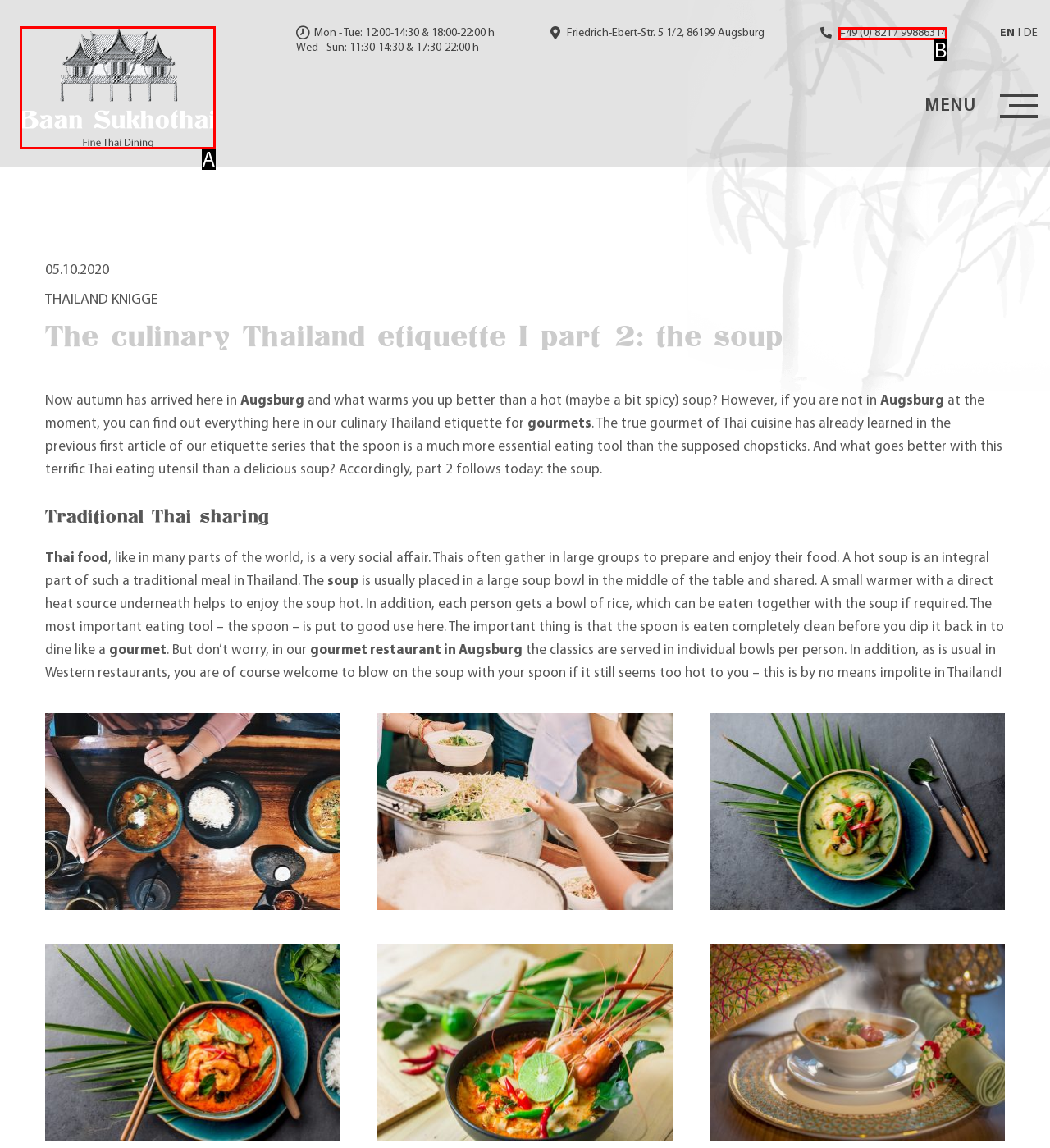From the given options, find the HTML element that fits the description: Film idea & planning. Reply with the letter of the chosen element.

None